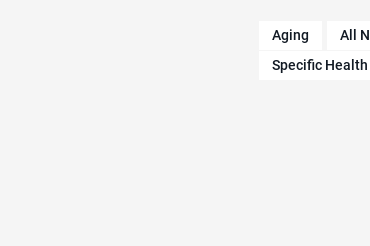Provide your answer in a single word or phrase: 
What is the purpose of the blog?

To provide comprehensive health information